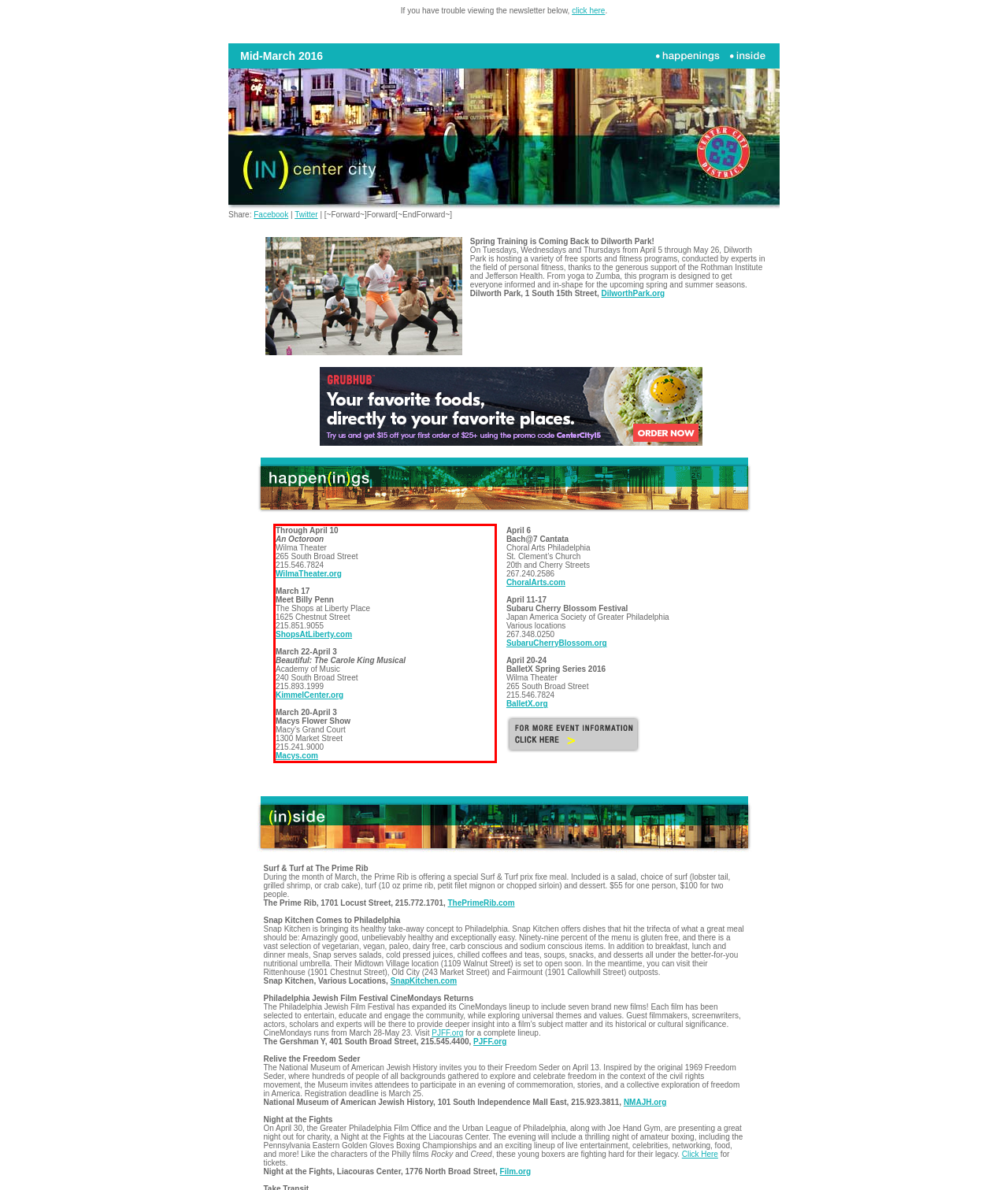From the provided screenshot, extract the text content that is enclosed within the red bounding box.

Through April 10 An Octoroon Wilma Theater 265 South Broad Street 215.546.7824 WilmaTheater.org March 17 Meet Billy Penn The Shops at Liberty Place 1625 Chestnut Street 215.851.9055 ShopsAtLiberty.com March 22-April 3 Beautiful: The Carole King Musical Academy of Music 240 South Broad Street 215.893.1999 KimmelCenter.org March 20-April 3 Macys Flower Show Macy’s Grand Court 1300 Market Street 215.241.9000 Macys.com